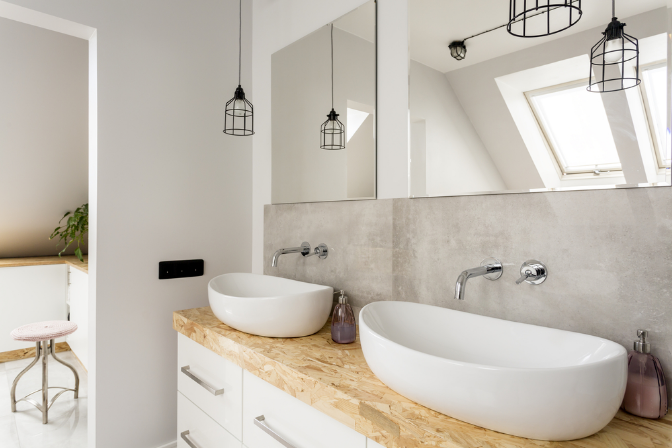Give an elaborate caption for the image.

This modern bathroom features a sleek and stylish design, highlighted by a double sink with elegant, rounded basins made of white ceramic. The sinks are seamlessly integrated into a natural wooden vanity topped with a textured gray surface, which adds a contemporary touch to the space. Above the sinks, there are large mirrors that enhance the openness of the room, reflecting the airy environment created by the sloped ceilings and skylights. 

The ambient lighting is provided by chic pendant lamps with a minimalist black wire design, hanging gracefully above the sinks. A subtle decor element can be seen through the doorway, suggesting a seamless flow into an adjoining space that features natural materials. The overall aesthetic combines functionality with modern elegance, making it an inviting and practical area for homeowners to enjoy. This image is part of a guide offering quick fixes for common bathroom issues, demonstrating how aesthetic changes can also enhance usability.